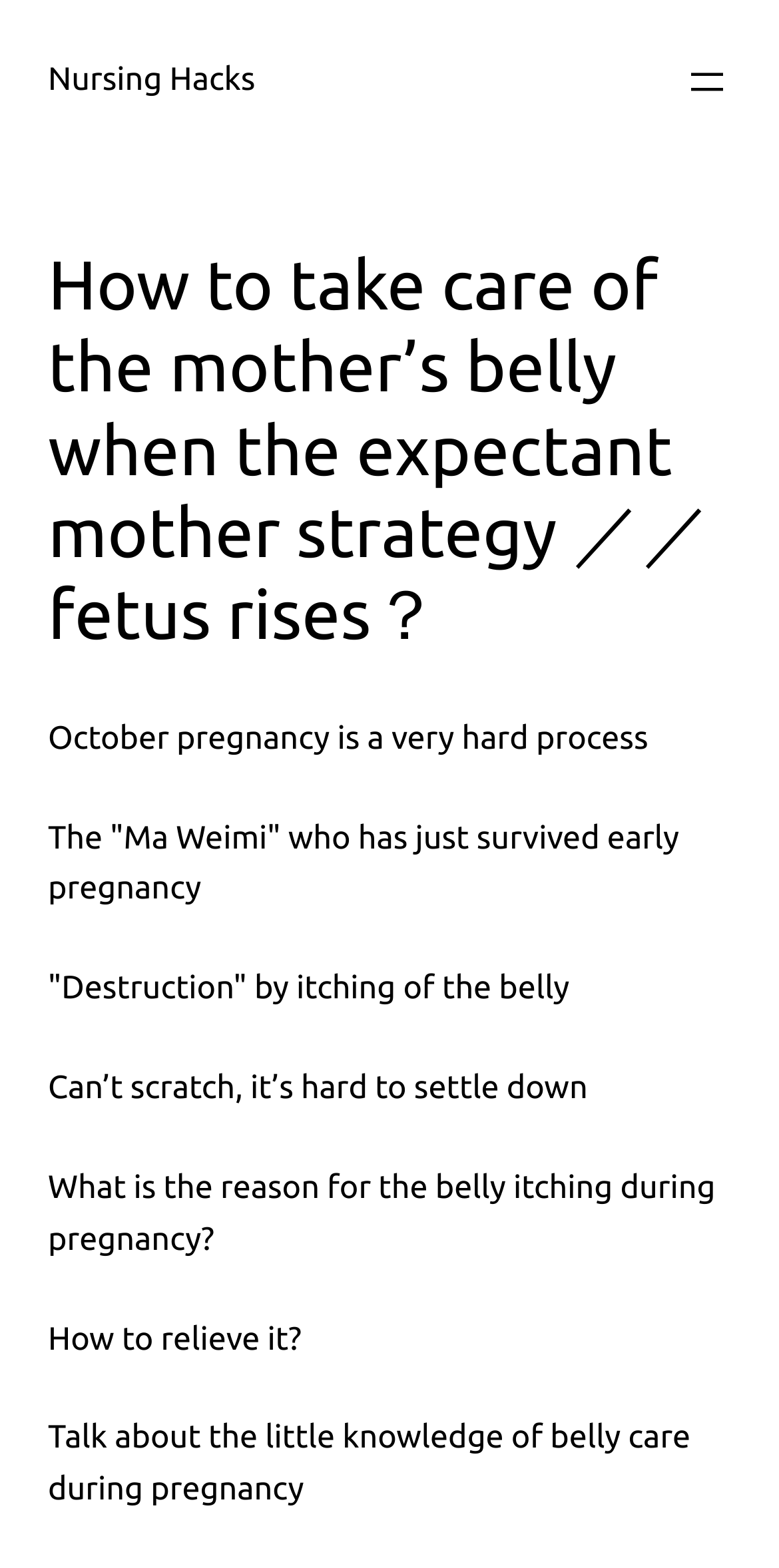Provide a one-word or short-phrase response to the question:
What is the mother experiencing during pregnancy?

Itching